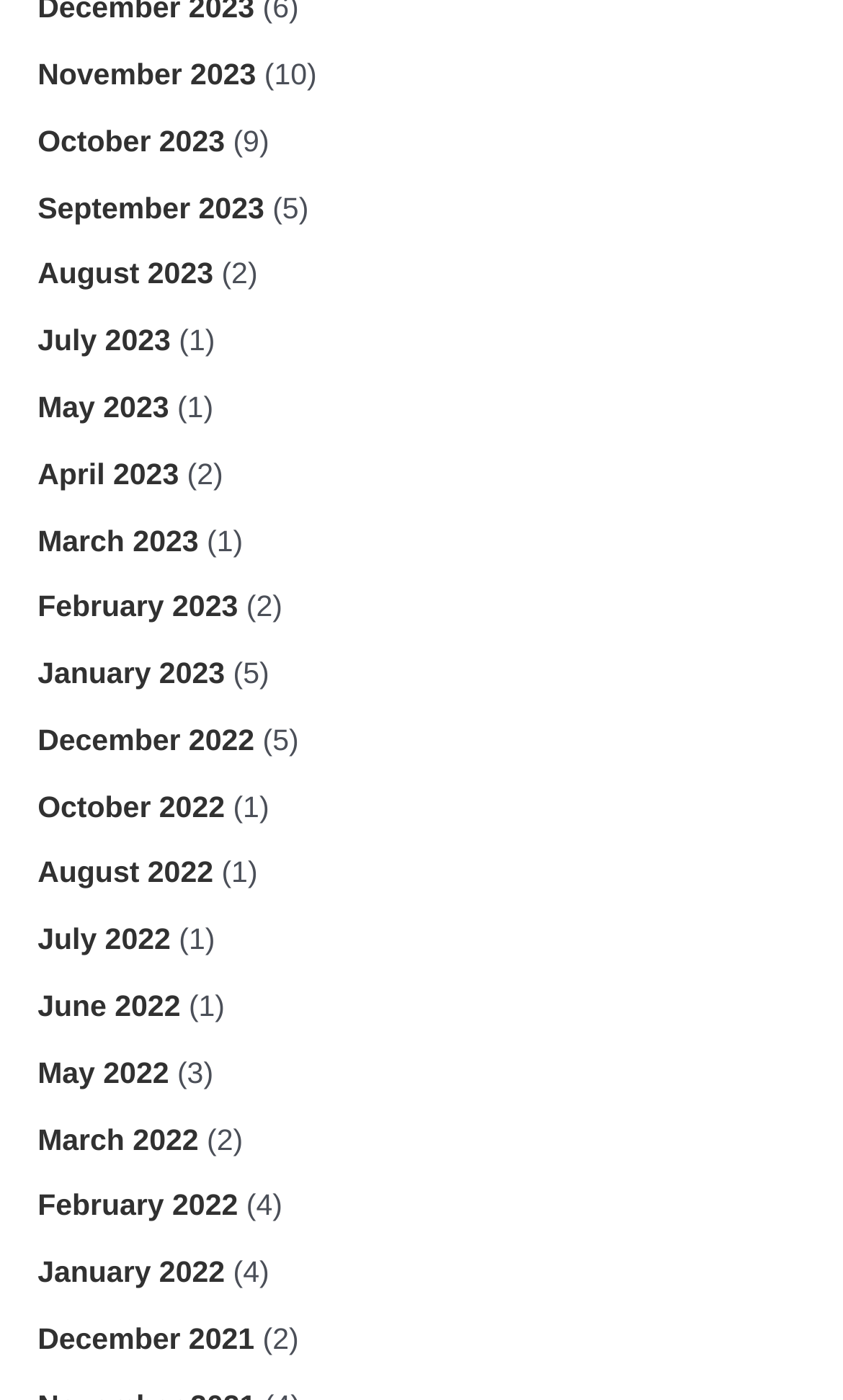Determine the bounding box coordinates of the clickable region to carry out the instruction: "View November 2023".

[0.045, 0.042, 0.304, 0.065]